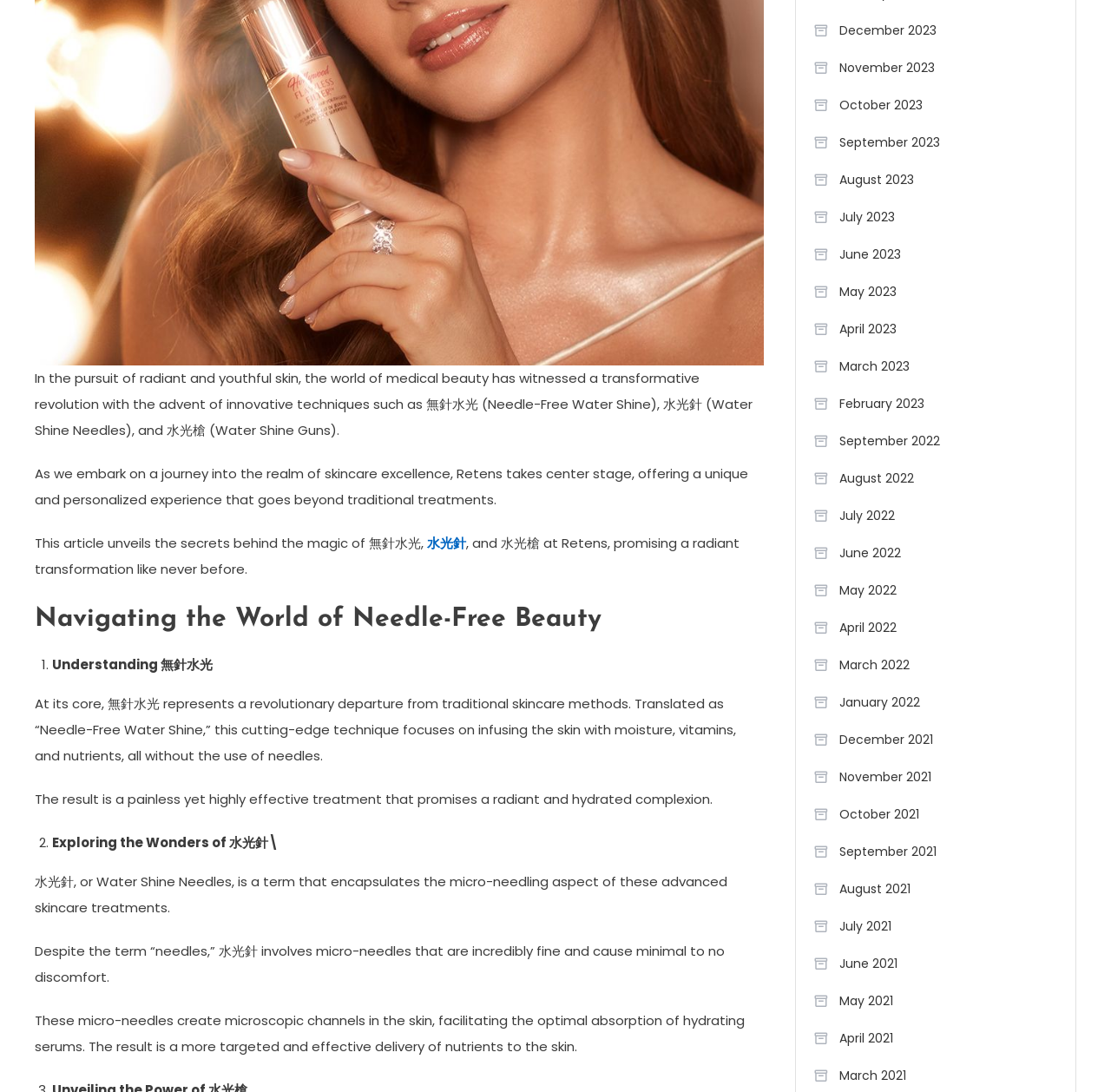Please provide a comprehensive answer to the question based on the screenshot: What is the main topic of this article?

The main topic of this article is Needle-Free Beauty, which is evident from the title 'Navigating the World of Needle-Free Beauty' and the content that discusses various techniques such as 無針水光, 水光針, and 水光槍.